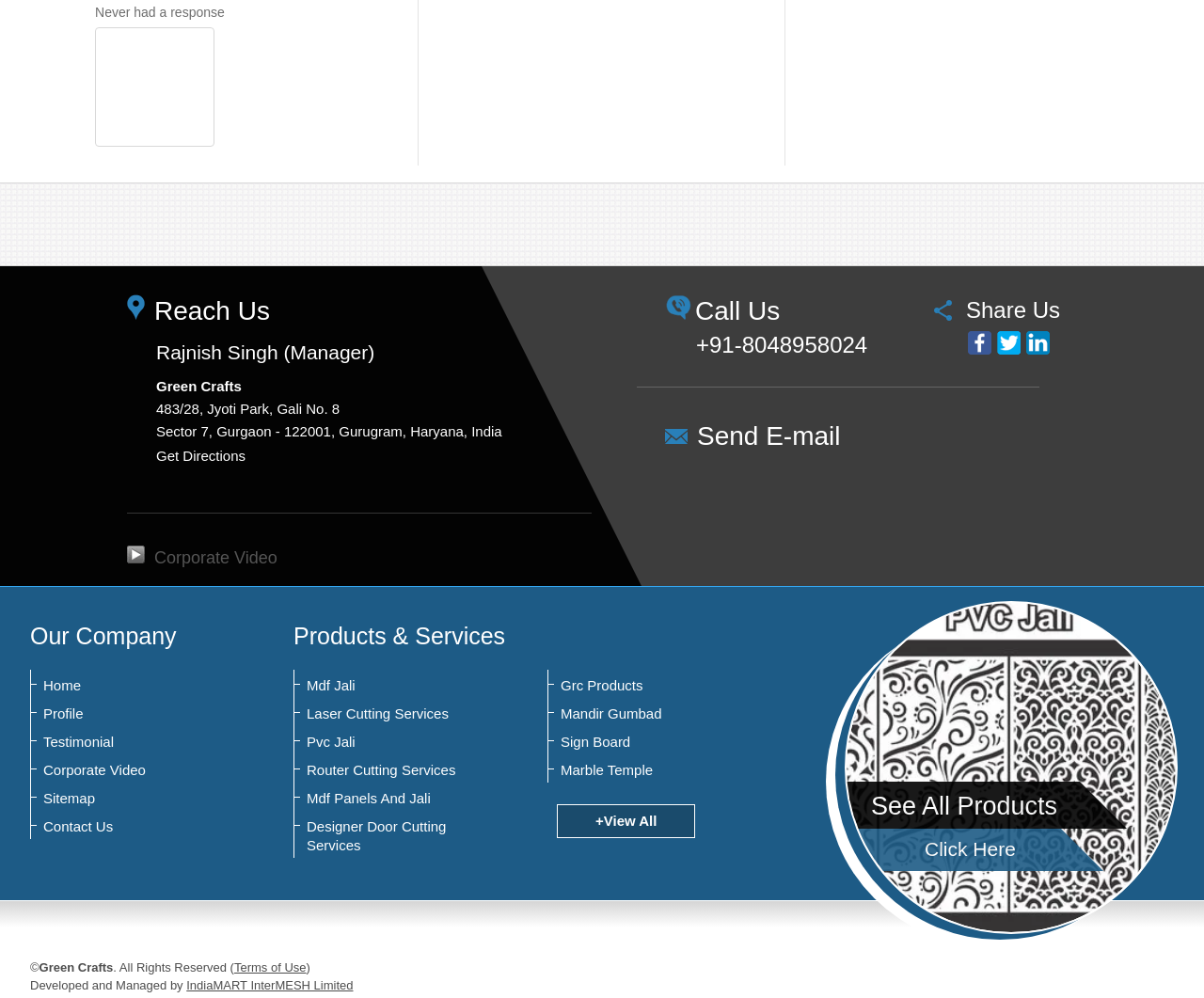Specify the bounding box coordinates for the region that must be clicked to perform the given instruction: "Visit Facebook page".

[0.804, 0.332, 0.823, 0.355]